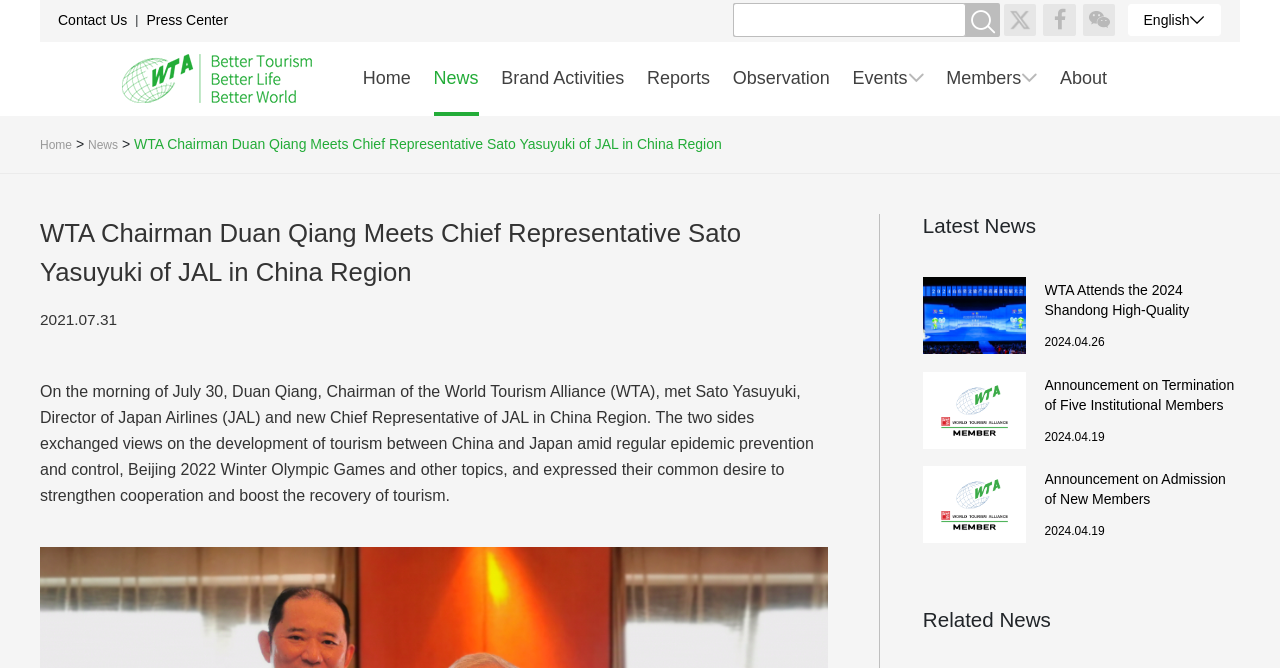Please find the bounding box coordinates for the clickable element needed to perform this instruction: "Click Contact Us".

[0.039, 0.002, 0.106, 0.058]